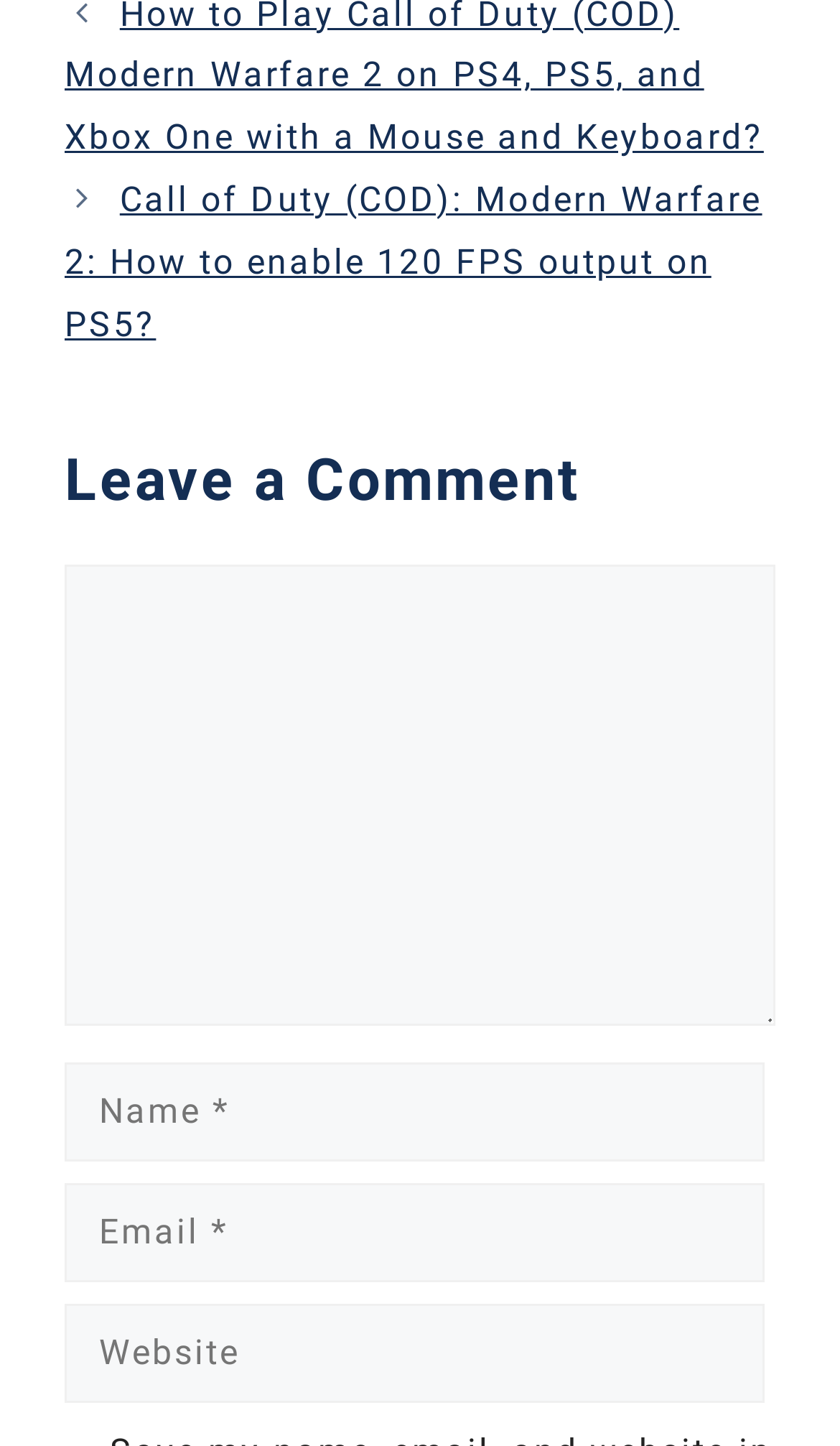How many fields are required to leave a comment?
From the image, respond with a single word or phrase.

Three